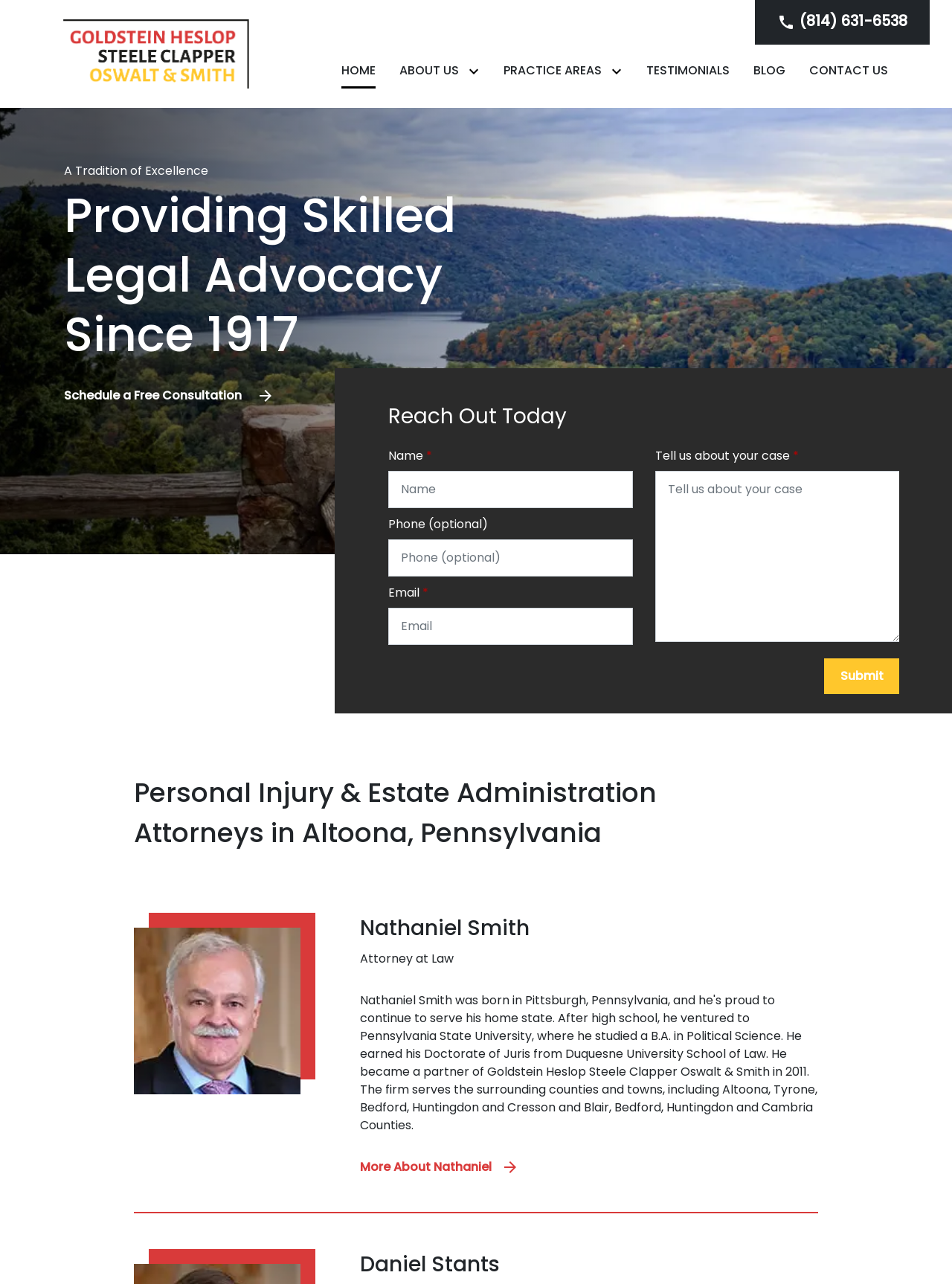Could you indicate the bounding box coordinates of the region to click in order to complete this instruction: "Learn more about Nathaniel Smith".

[0.378, 0.902, 0.516, 0.916]